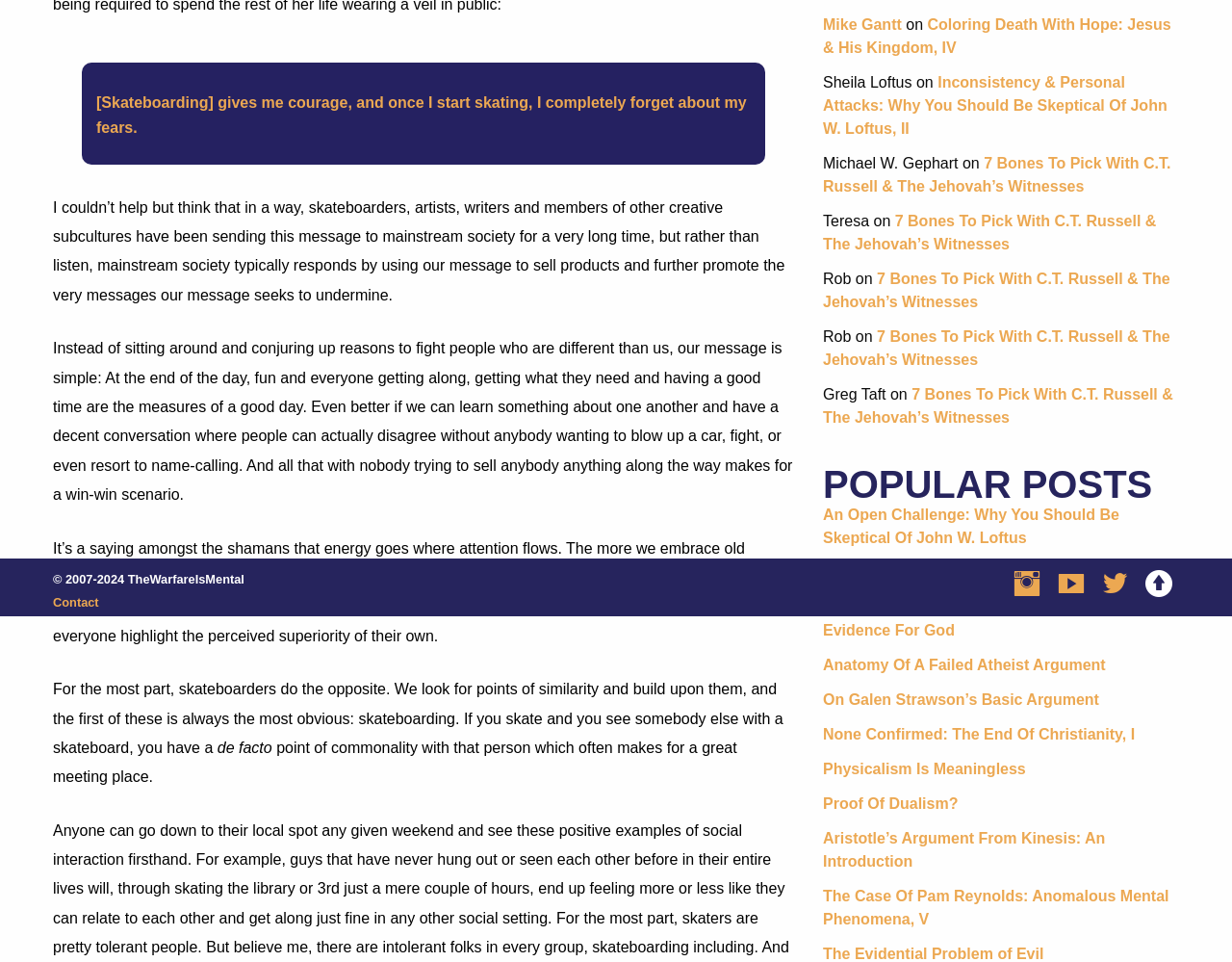Bounding box coordinates should be in the format (top-left x, top-left y, bottom-right x, bottom-right y) and all values should be floating point numbers between 0 and 1. Determine the bounding box coordinate for the UI element described as: Proof Of Dualism?

[0.668, 0.826, 0.778, 0.843]